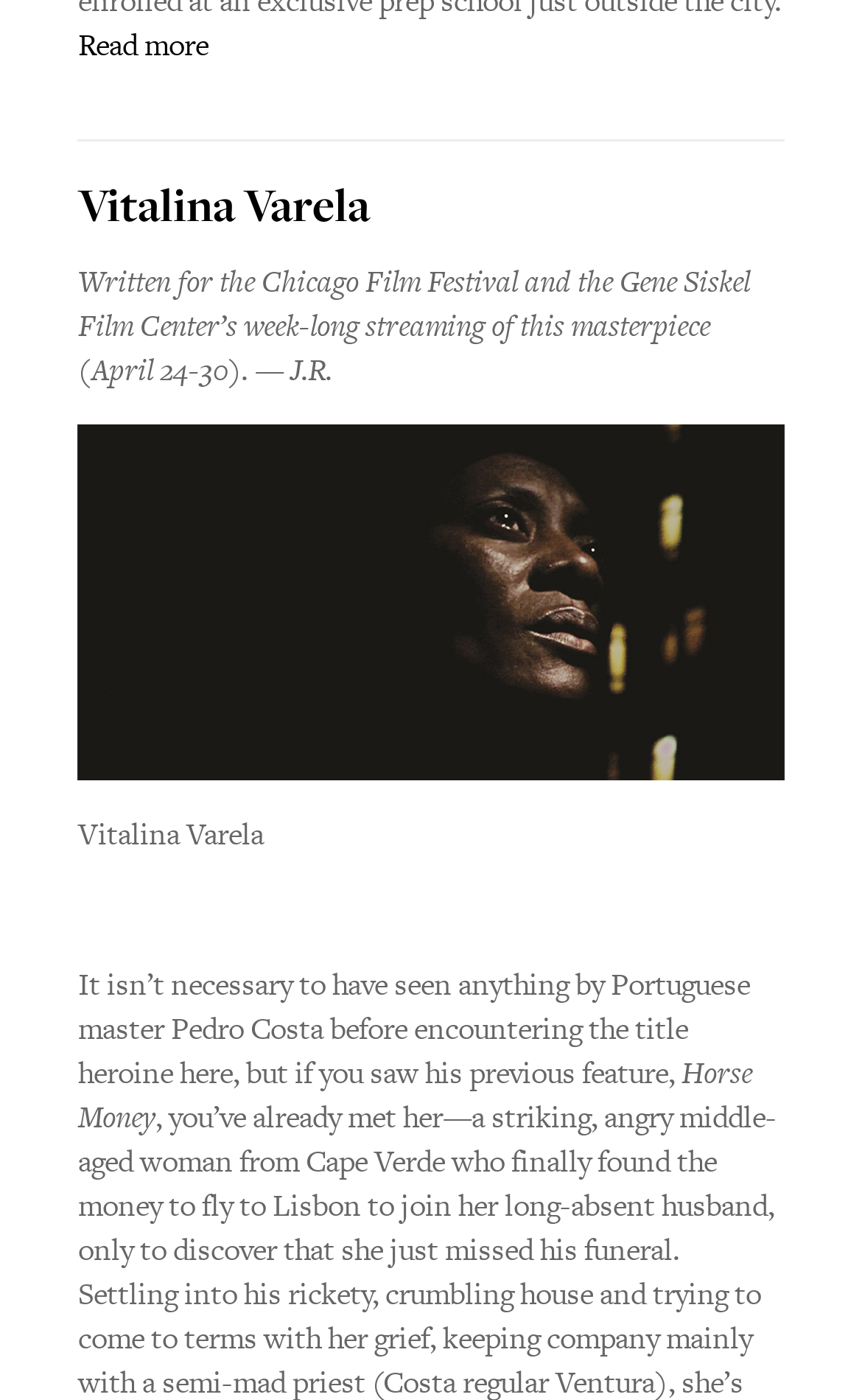What is the name of the film being discussed?
From the details in the image, answer the question comprehensively.

The name of the film being discussed is 'Vitalina Varela' which is mentioned in the heading and multiple times in the text.